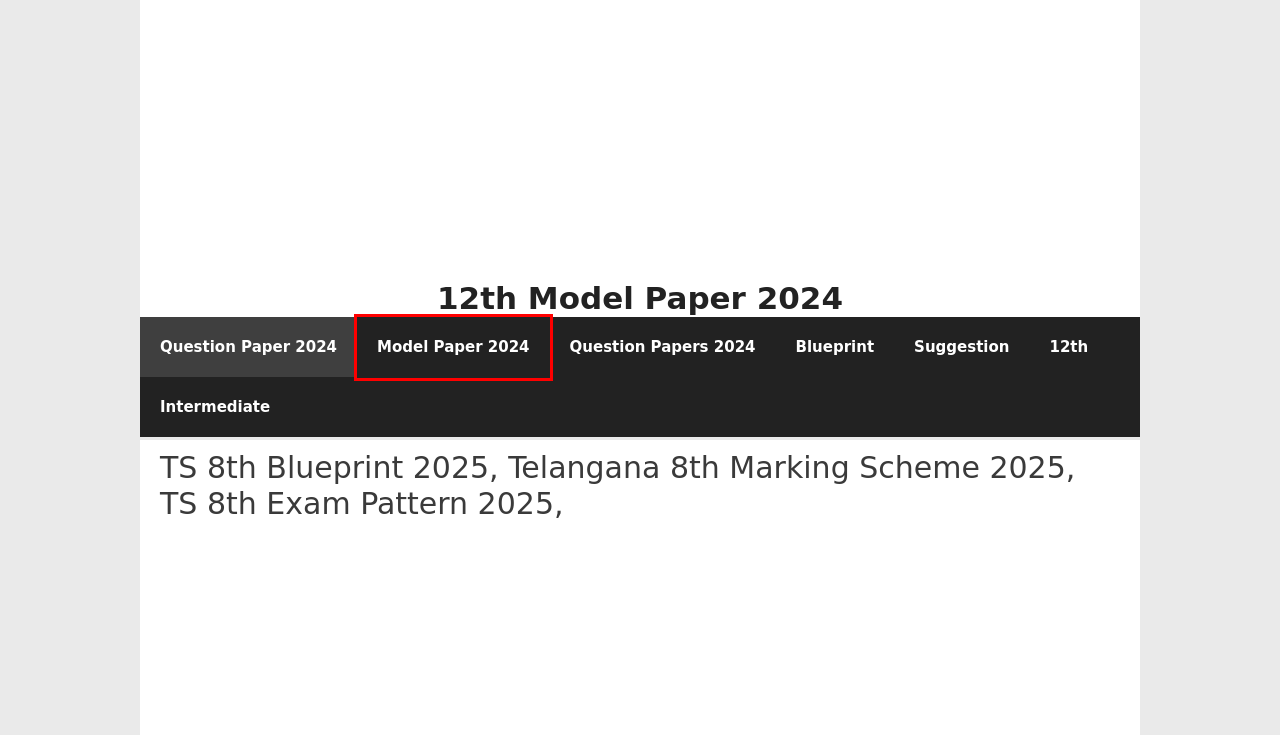You have a screenshot showing a webpage with a red bounding box highlighting an element. Choose the webpage description that best fits the new webpage after clicking the highlighted element. The descriptions are:
A. Blueprint Archives - 12th Model Paper 2024
B. Model Paper 2024 Archives - 12th Model Paper 2024
C. Question Papers 2024 Archives - 12th Model Paper 2024
D. Suggestion Archives - 12th Model Paper 2024
E. Question Paper 2024 Archives - 12th Model Paper 2024
F. Intermediate Archives - 12th Model Paper 2024
G. 12th Model Paper 2024
H. 12th Archives - 12th Model Paper 2024

B